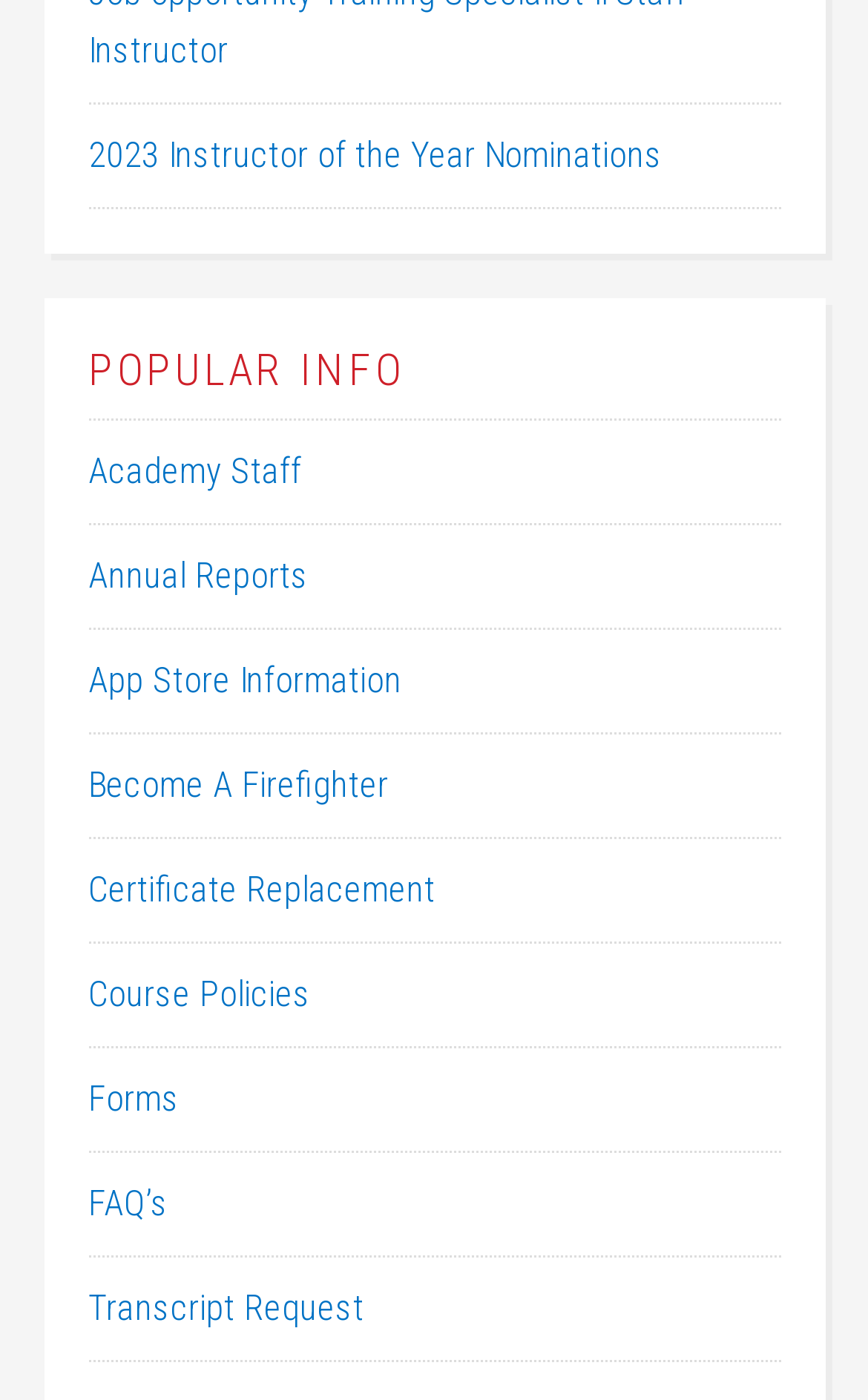Answer in one word or a short phrase: 
Is there a link related to firefighting?

Yes